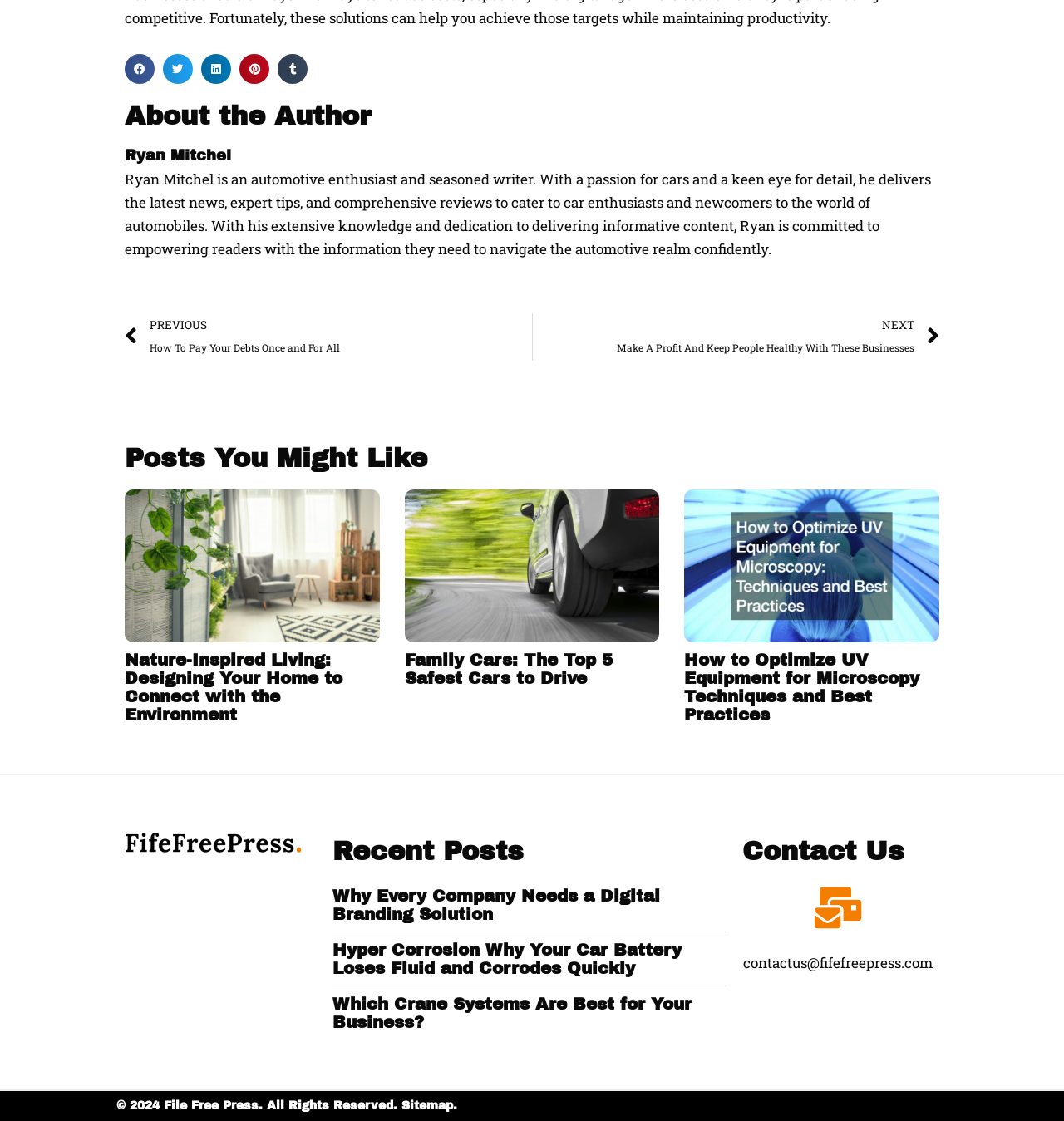Please determine the bounding box coordinates of the clickable area required to carry out the following instruction: "Share on facebook". The coordinates must be four float numbers between 0 and 1, represented as [left, top, right, bottom].

[0.117, 0.048, 0.145, 0.075]